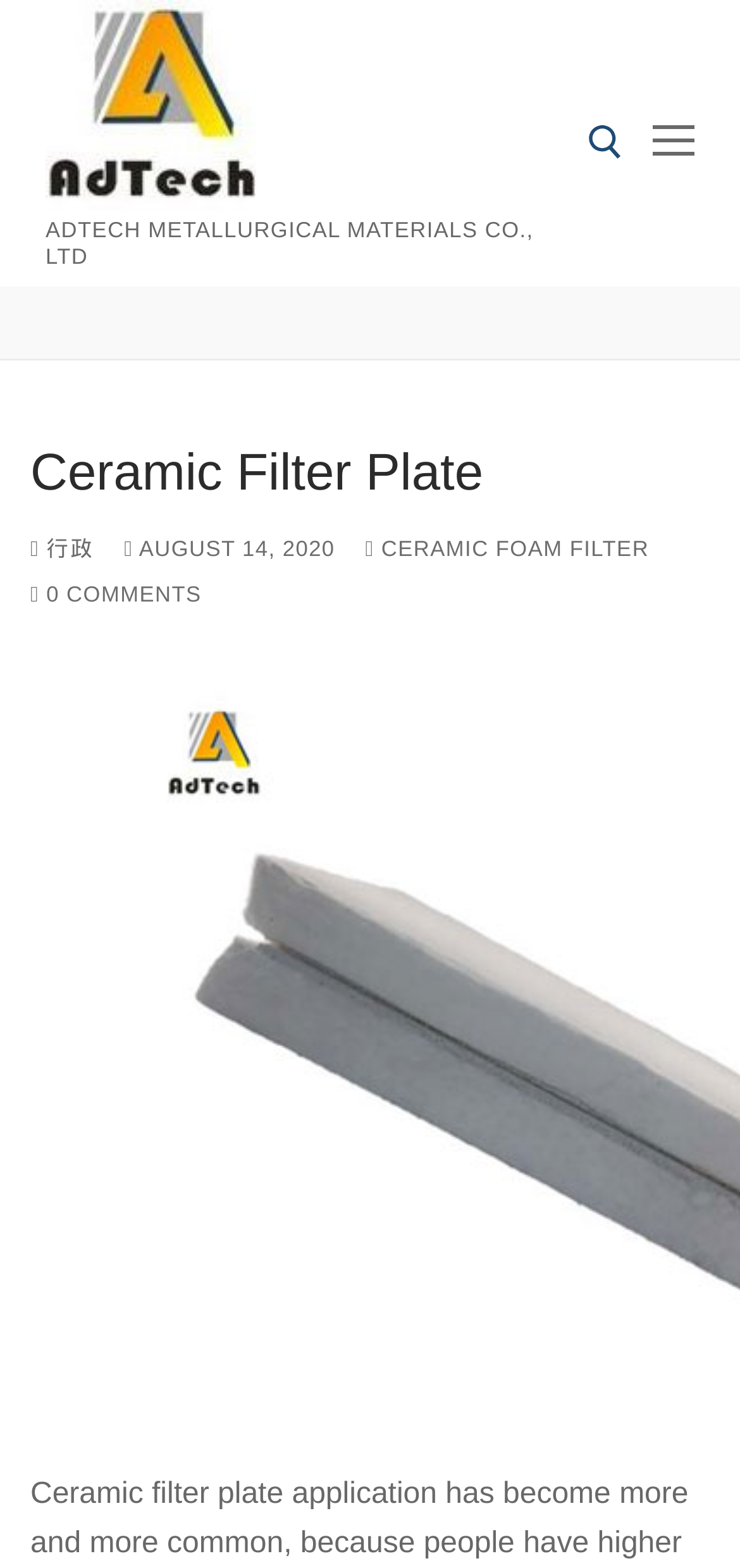Locate the bounding box coordinates of the element to click to perform the following action: 'Read about Ceramic Filter Plate'. The coordinates should be given as four float values between 0 and 1, in the form of [left, top, right, bottom].

[0.041, 0.28, 0.959, 0.32]